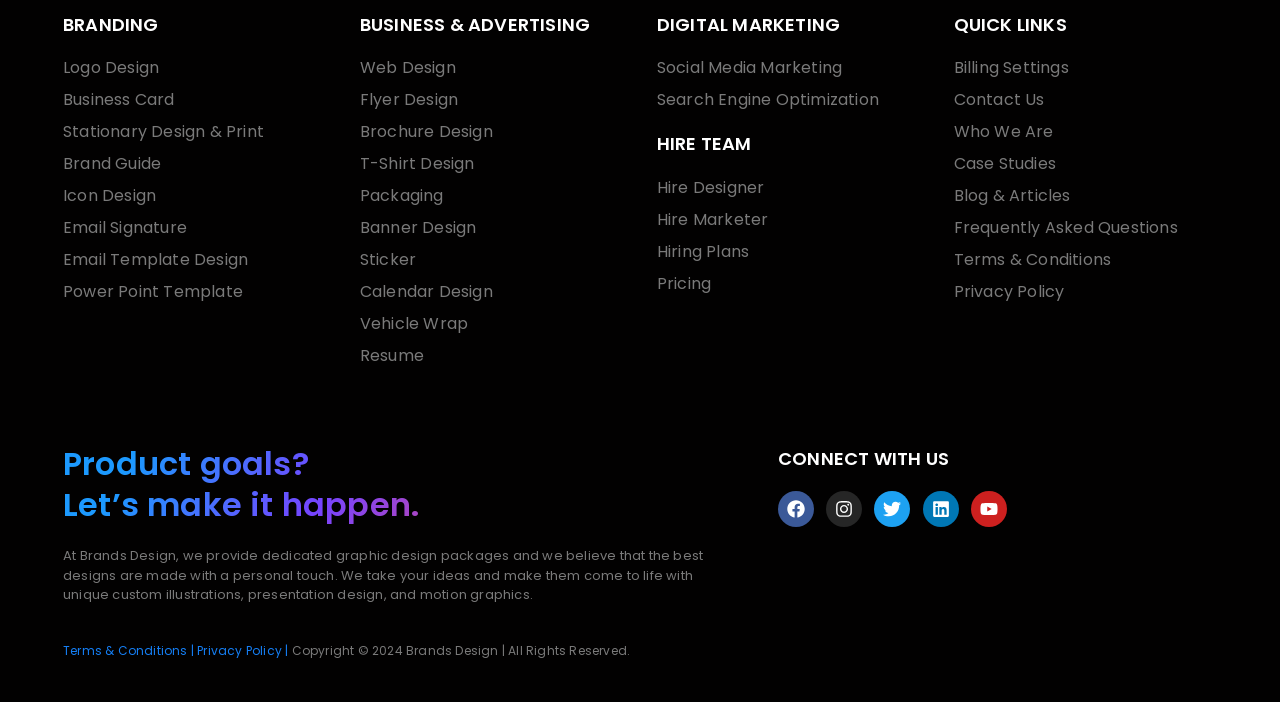Find the bounding box coordinates for the area you need to click to carry out the instruction: "Connect with us on Facebook". The coordinates should be four float numbers between 0 and 1, indicated as [left, top, right, bottom].

[0.608, 0.699, 0.636, 0.75]